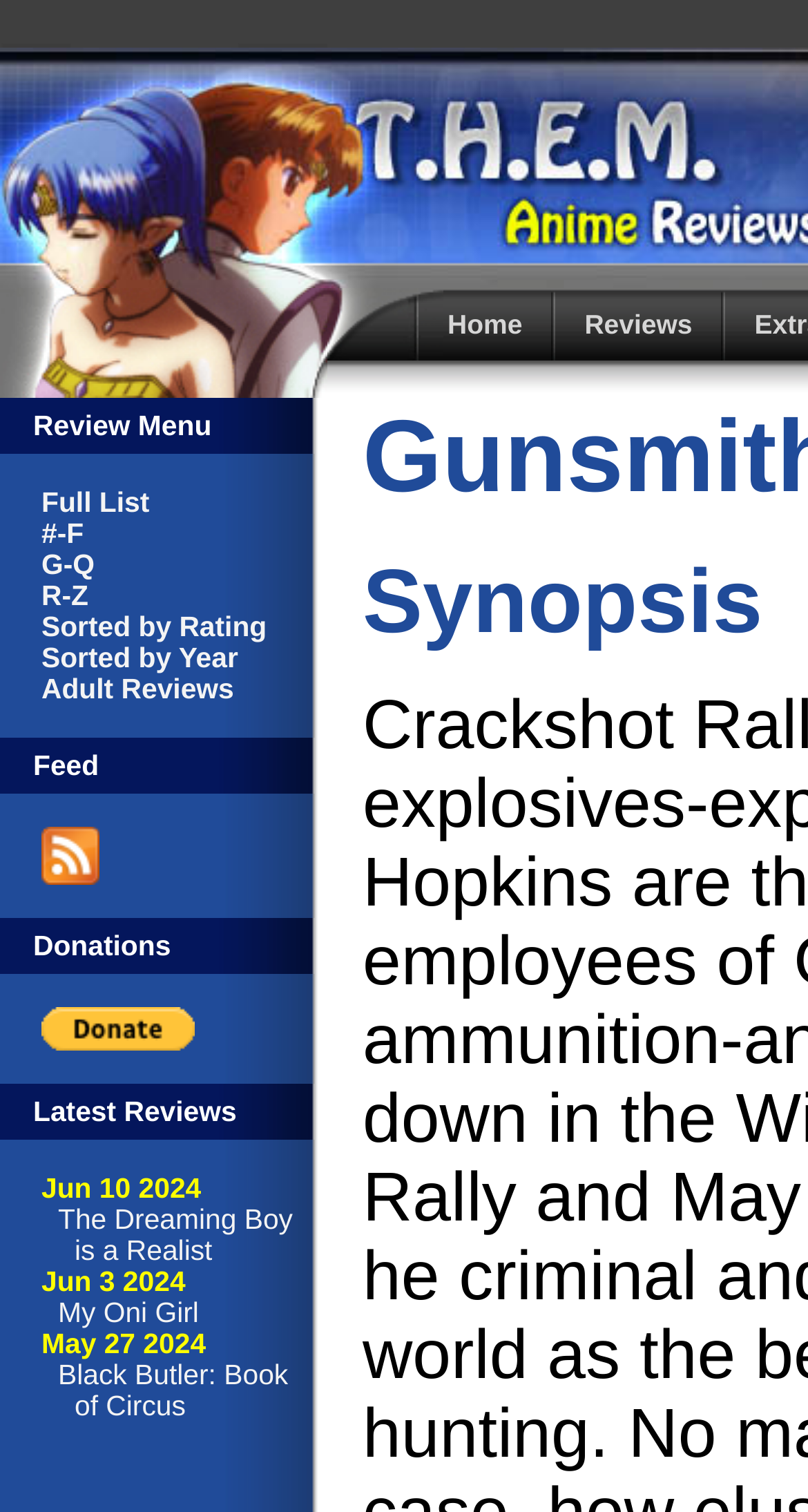Provide a thorough description of the webpage you see.

This webpage is dedicated to reviews, information, humor, and discussion on Japanese animation. At the top, there is a navigation menu with five tabs: "Home", "Reviews", and three empty tabs. The "Home" and "Reviews" tabs are positioned side by side, with "Home" on the left and "Reviews" on the right.

Below the navigation menu, there is a section with six links: "Full List", "#-F", "G-Q", "R-Z", "Sorted by Rating", and "Sorted by Year". These links are aligned vertically and positioned on the left side of the page. Next to these links, there is a section with three more links: "Adult Reviews", "Feed", and "Subscribe to THEM Anime Reviews". The "Subscribe" link has an accompanying image.

On the right side of the page, there is a section with a "Donations" label and a "PayPal" button below it. Further down, there is a "Latest Reviews" section with three review entries, each consisting of a date and a link to the review. The dates are "Jun 10 2024", "Jun 3 2024", and "May 27 2024", and the review titles are "The Dreaming Boy is a Realist", "My Oni Girl", and "Black Butler: Book of Circus", respectively.